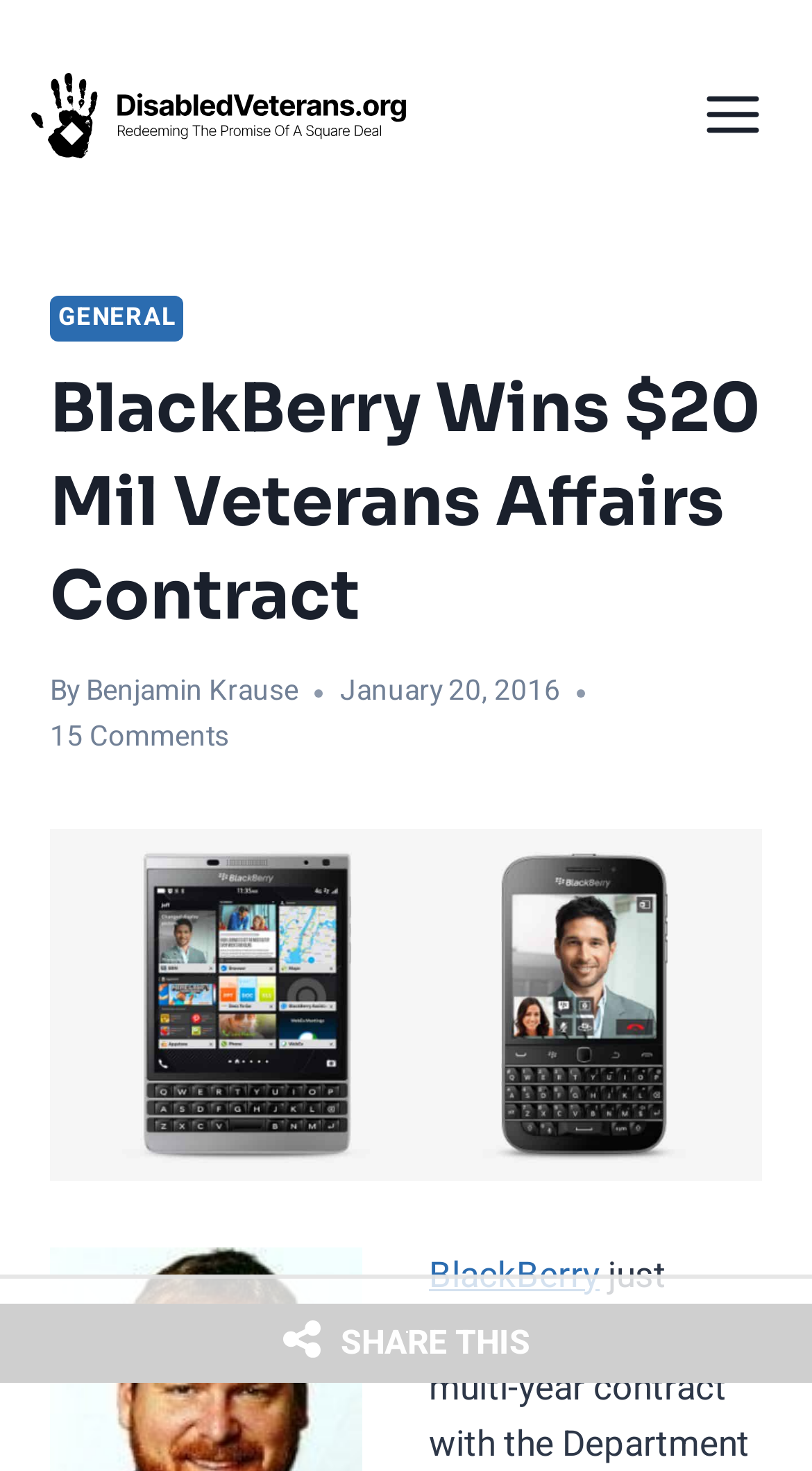Locate the coordinates of the bounding box for the clickable region that fulfills this instruction: "Open the menu".

[0.842, 0.049, 0.962, 0.107]